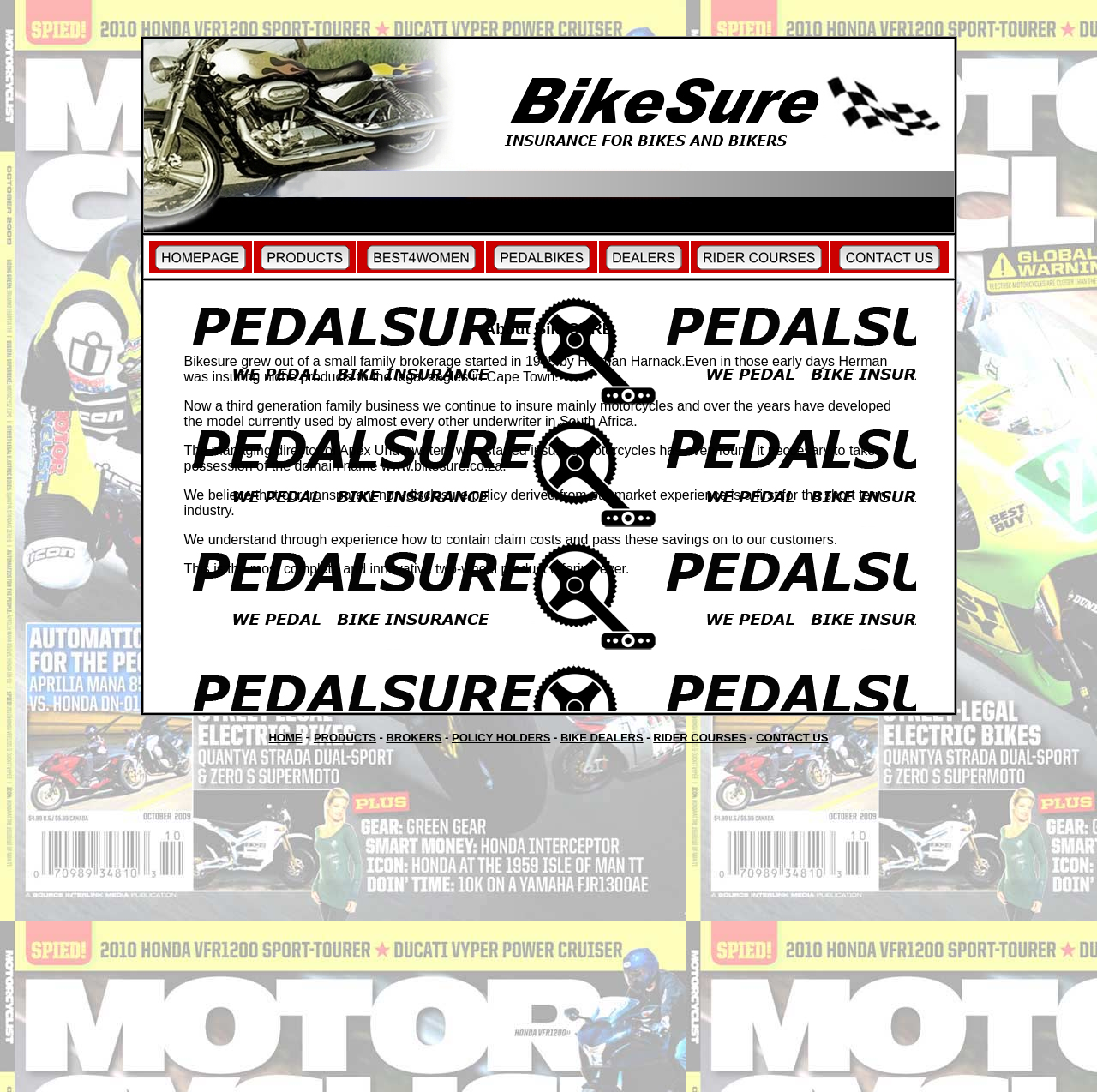Describe the webpage meticulously, covering all significant aspects.

The webpage is about BikeSure, a family brokerage that started in 1965 by Herman Harnack, and mainly insures motorcycles. At the top of the page, there is a table with five columns, each containing a link and an image. Below this table, there is a section that provides information about BikeSure, including its history, business model, and unique selling points. This section is divided into two parts: a heading "About BikeSURE" and a paragraph of text that describes the company.

On the left side of the page, there is a navigation menu with seven links: "HOME", "PRODUCTS", "BROKERS", "POLICY HOLDERS", "BIKE DEALERS", "RIDER COURSES", and "CONTACT US". Each link is separated by a horizontal line. The menu is positioned near the bottom of the page, taking up about a quarter of the page's height.